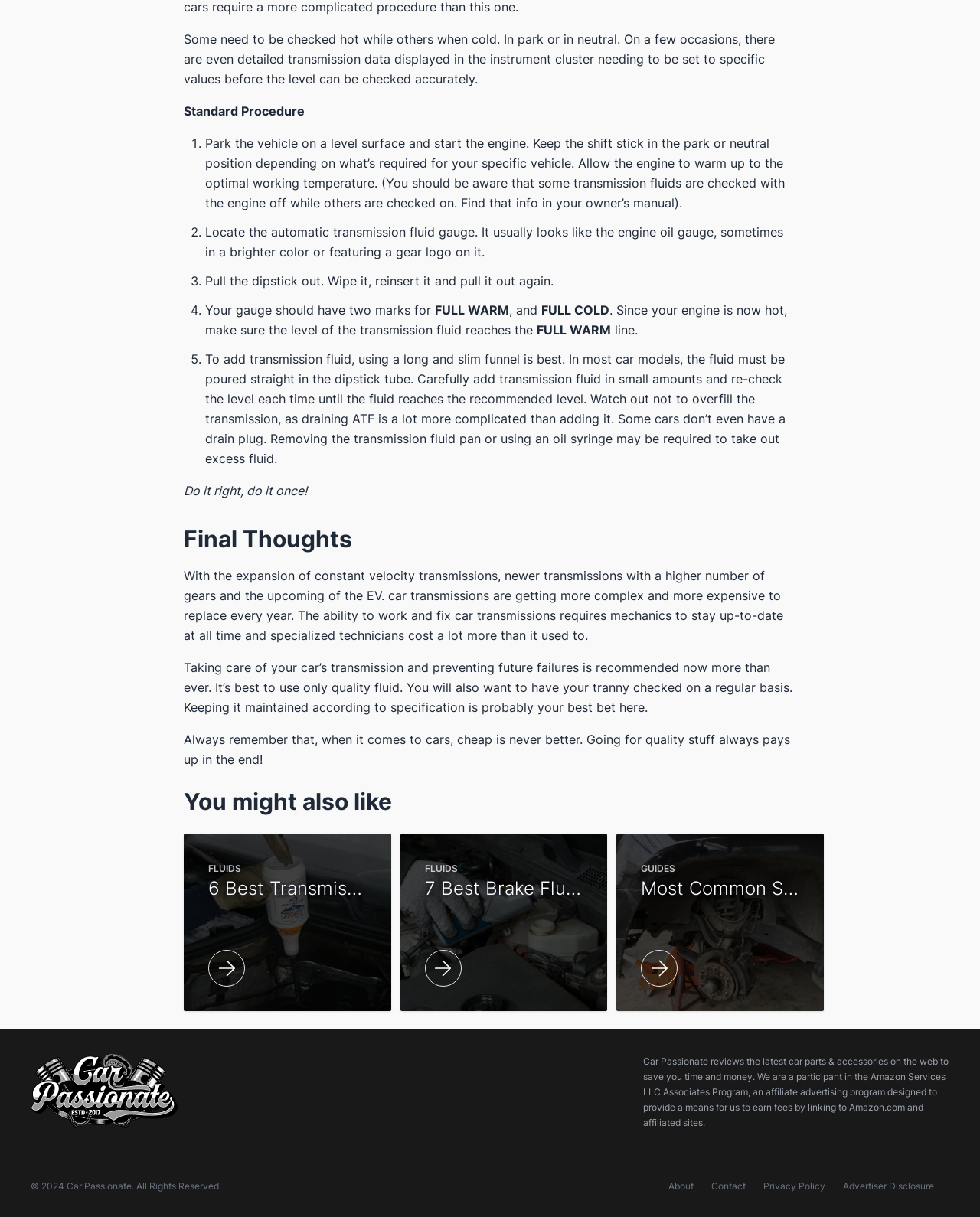Why is it important to take care of the car's transmission?
Please use the image to deliver a detailed and complete answer.

The webpage emphasizes the importance of taking care of the car's transmission to prevent future failures, as modern transmissions are becoming more complex and expensive to replace, and regular maintenance can help avoid costly repairs.